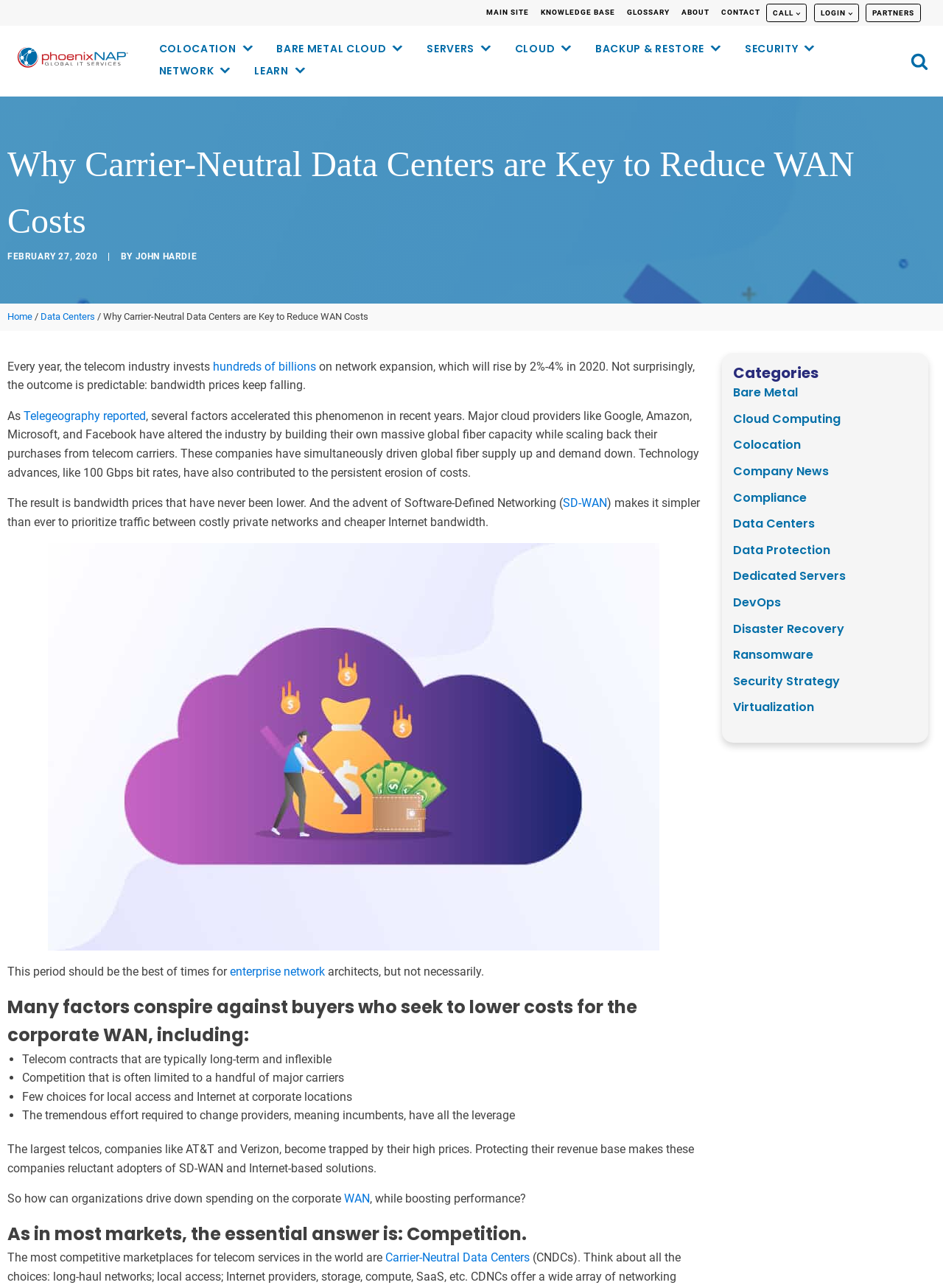Locate the bounding box of the UI element described by: "Data Centers" in the given webpage screenshot.

[0.777, 0.4, 0.864, 0.413]